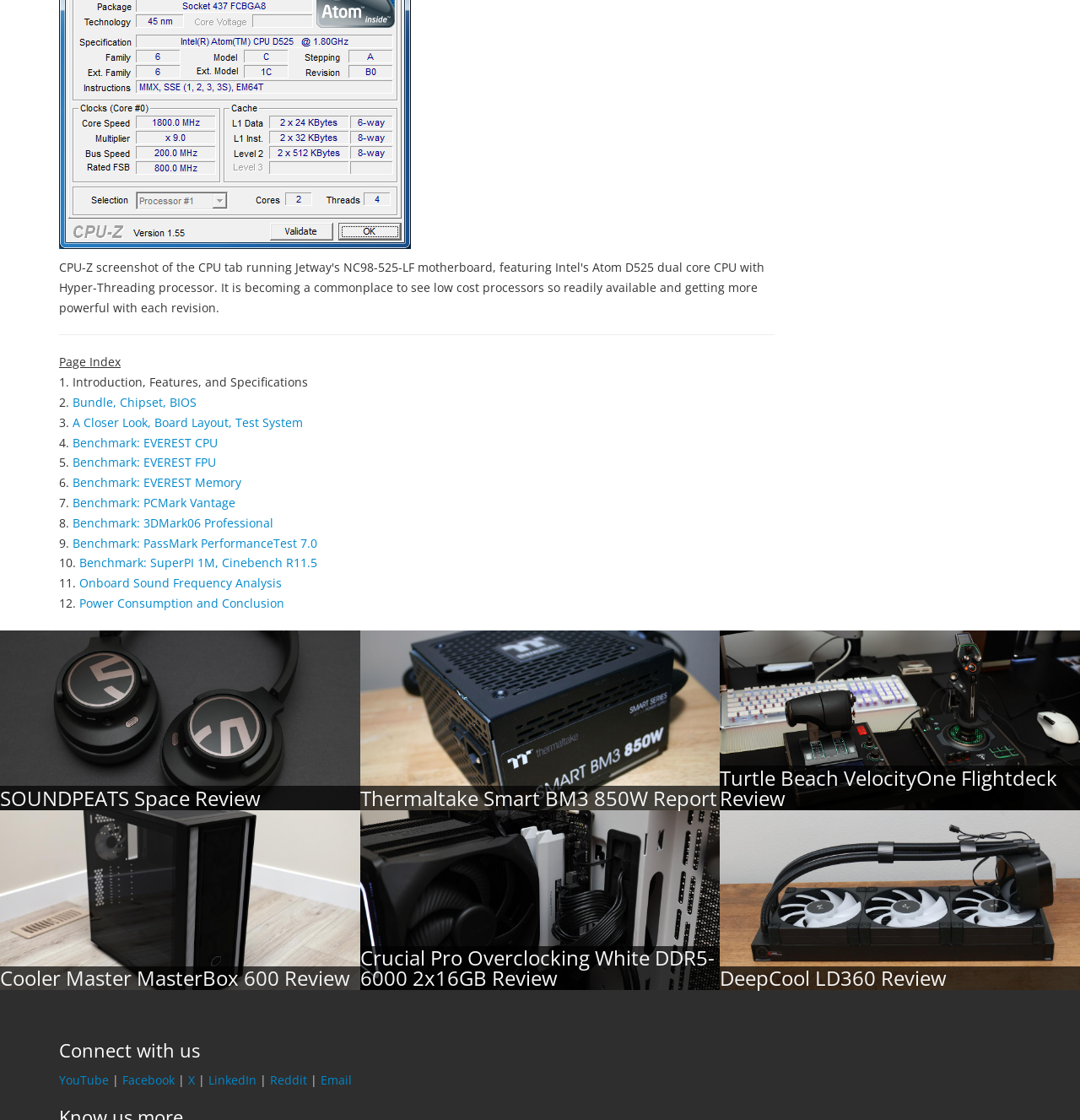Extract the bounding box for the UI element that matches this description: "alt="Cooler Master MasterBox 600 Review"".

[0.0, 0.795, 0.333, 0.81]